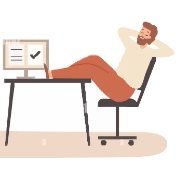Is the man leaning forward?
Utilize the information in the image to give a detailed answer to the question.

The caption states that the man is 'casually leaning back in his chair', which suggests that he is reclined and relaxed, rather than leaning forward in a more active or engaged posture.